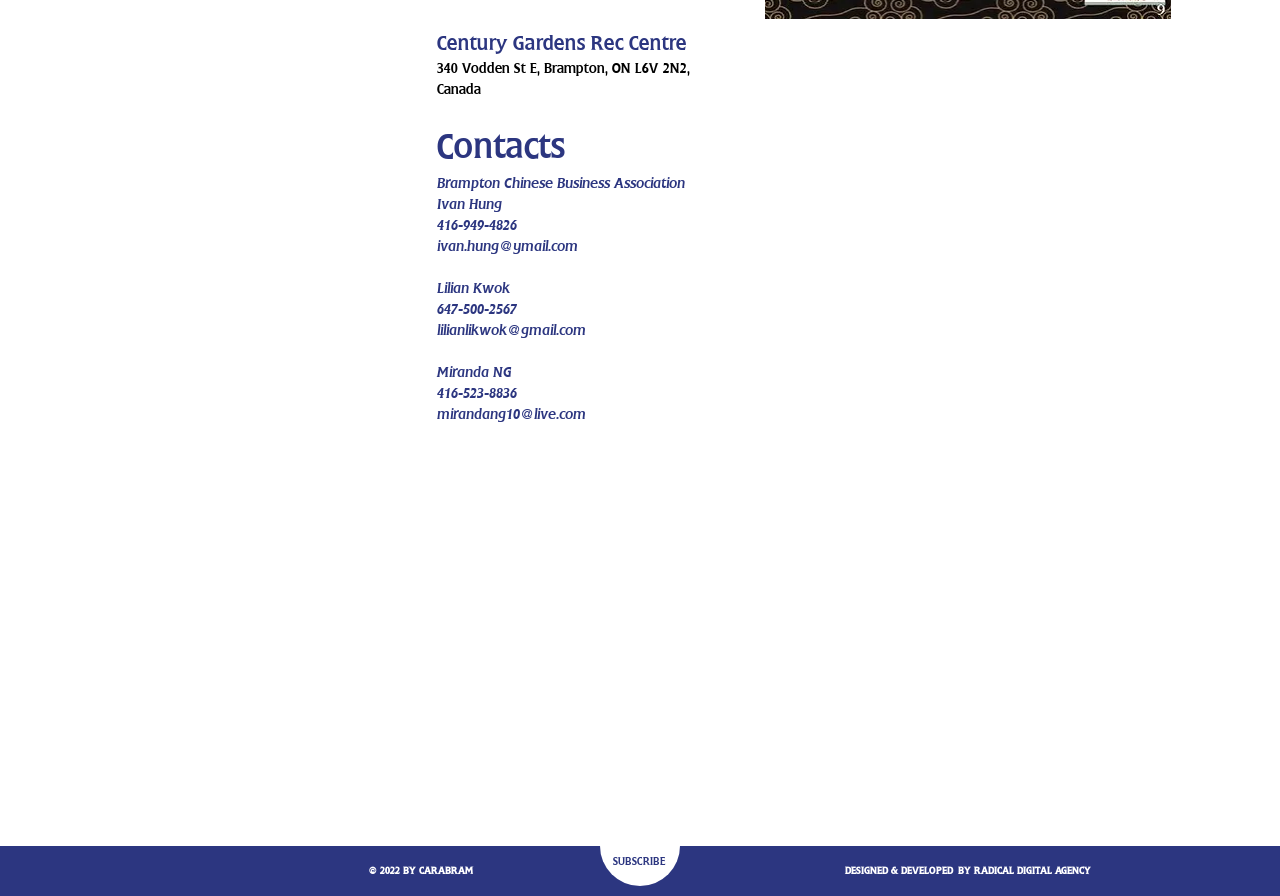Examine the image and give a thorough answer to the following question:
What is the phone number of Ivan Hung?

I found the phone number of Ivan Hung by looking at the static text element that is a child of the root element, which is located at coordinates [0.342, 0.242, 0.404, 0.261]. This element contains the text '416-949-4826', which is the phone number of Ivan Hung.